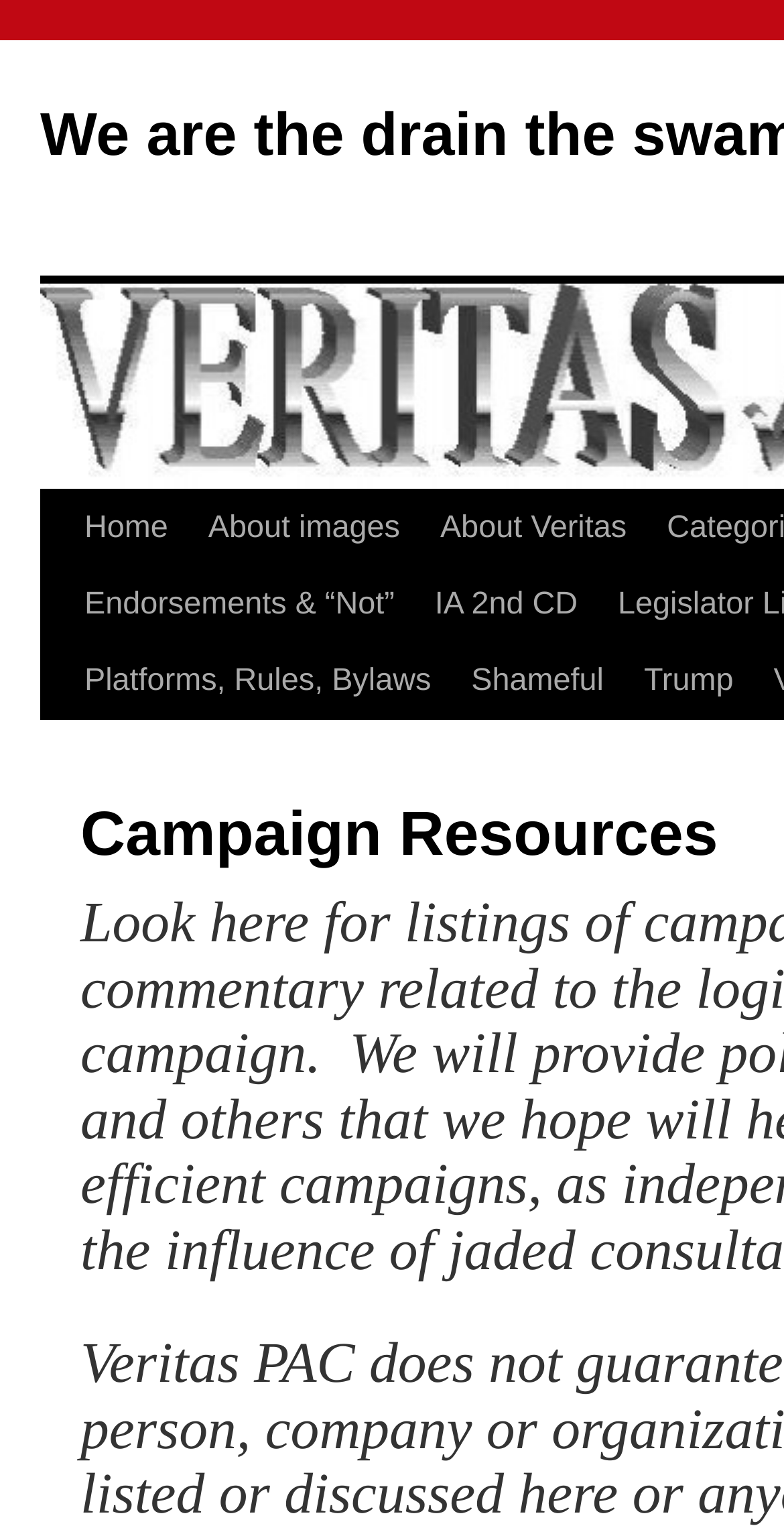What is the last link in the navigation menu?
Please craft a detailed and exhaustive response to the question.

I examined the navigation menu and found that the last link is 'Trump', which is located at the bottom-right corner of the menu.